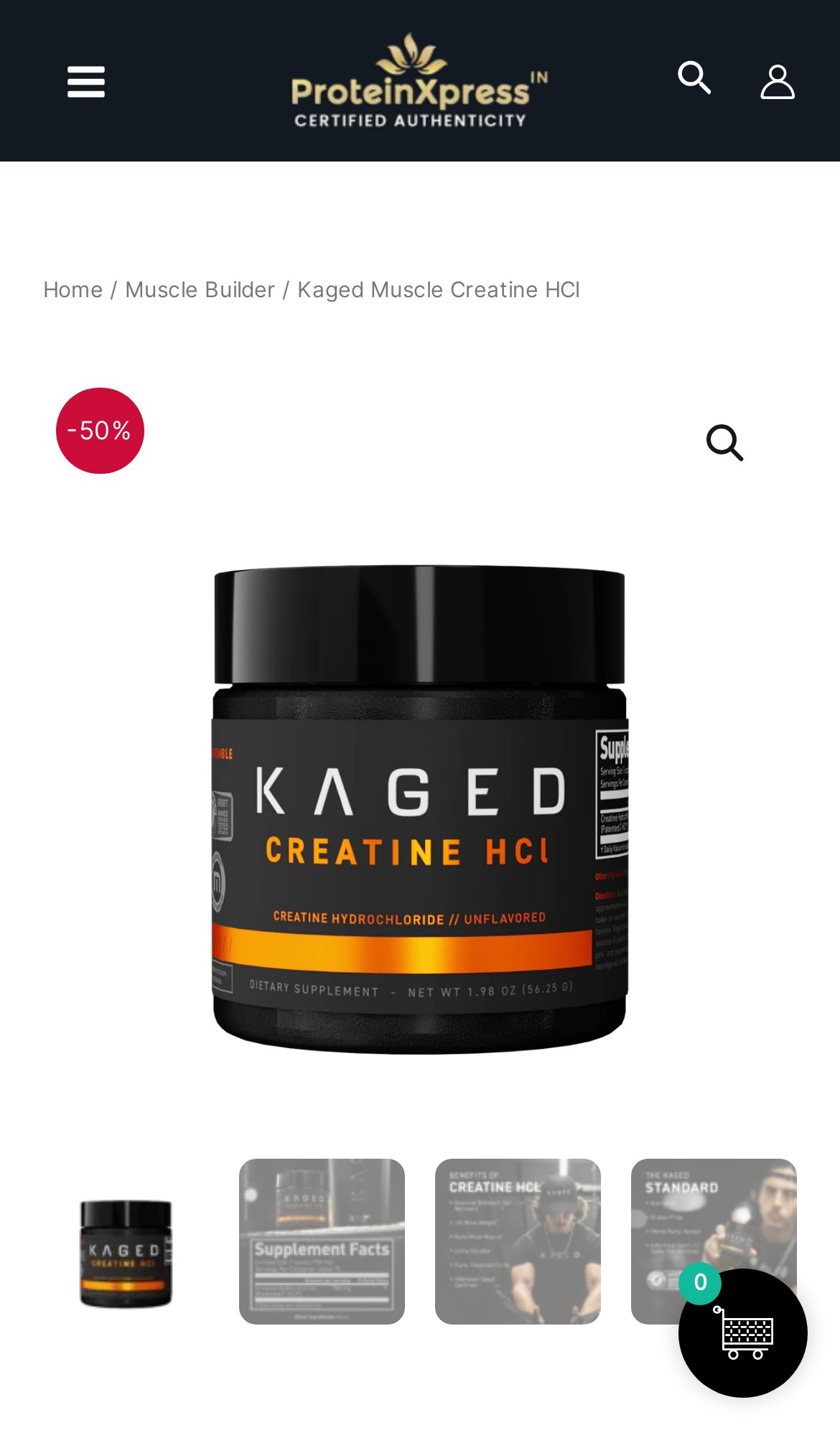Answer with a single word or phrase: 
What is the logo of the website?

Proteinxpress